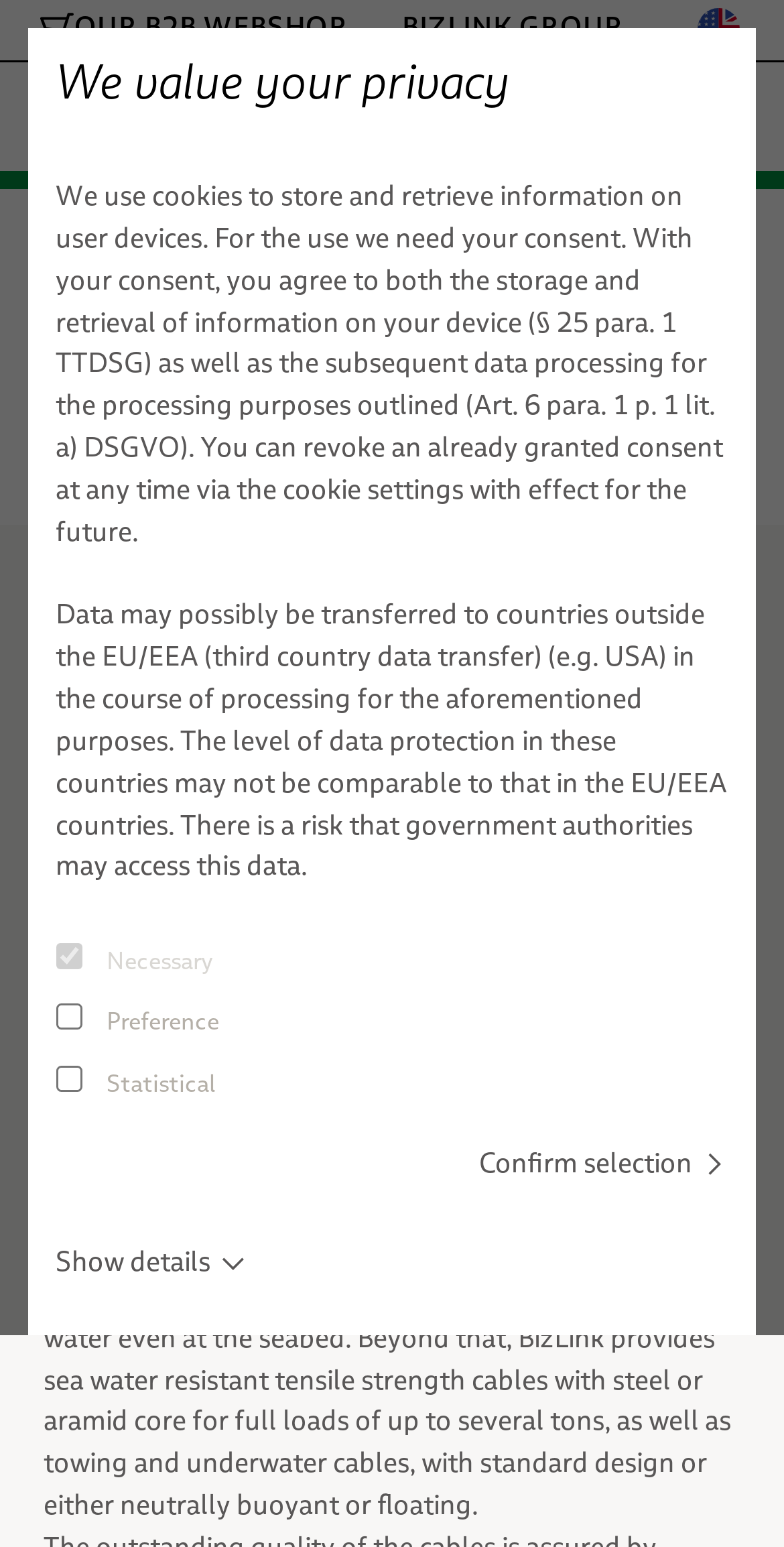Can you find the bounding box coordinates of the area I should click to execute the following instruction: "Open the main menu"?

[0.866, 0.053, 0.944, 0.109]